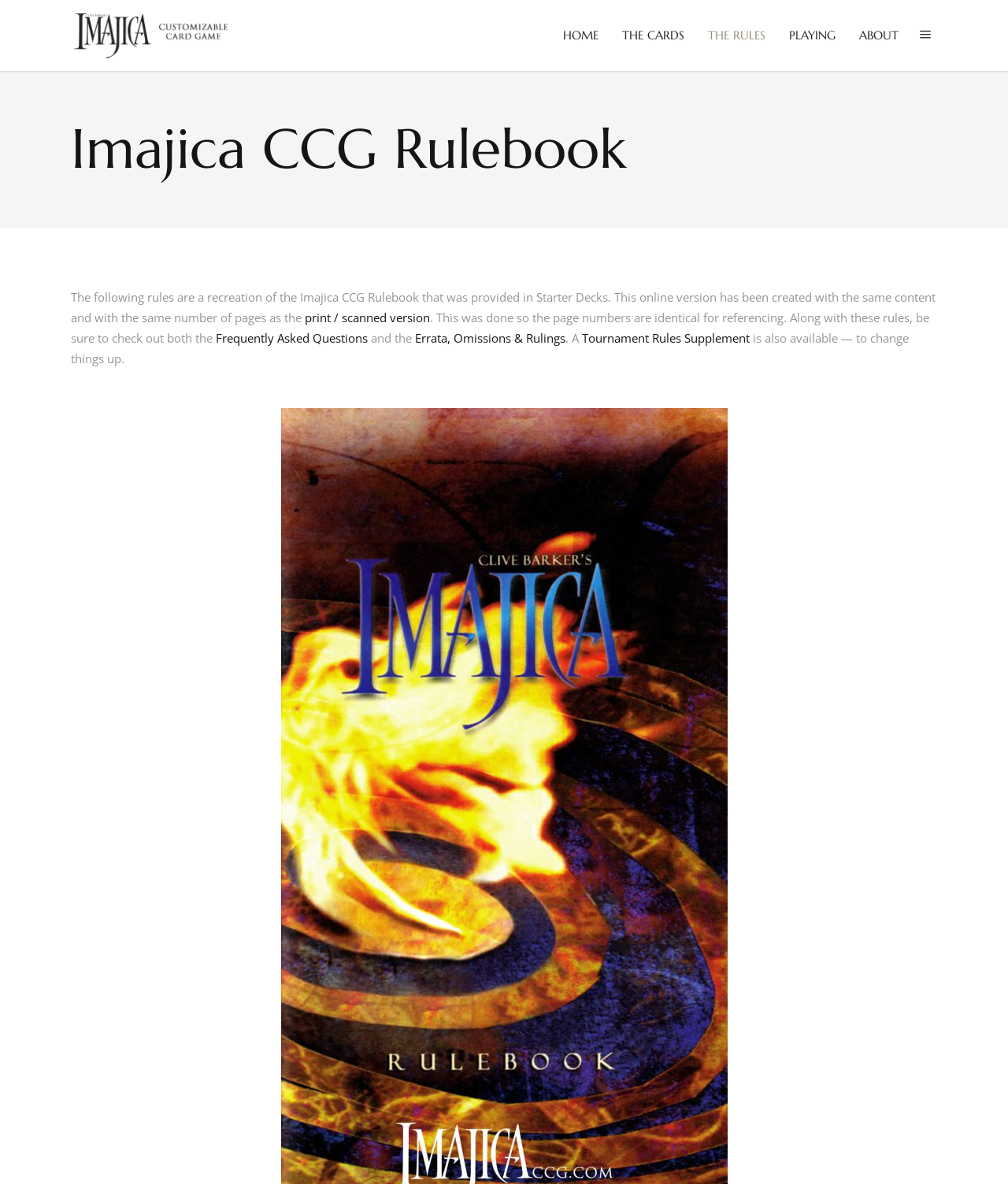Please provide the bounding box coordinates for the element that needs to be clicked to perform the following instruction: "register an event". The coordinates should be given as four float numbers between 0 and 1, i.e., [left, top, right, bottom].

None